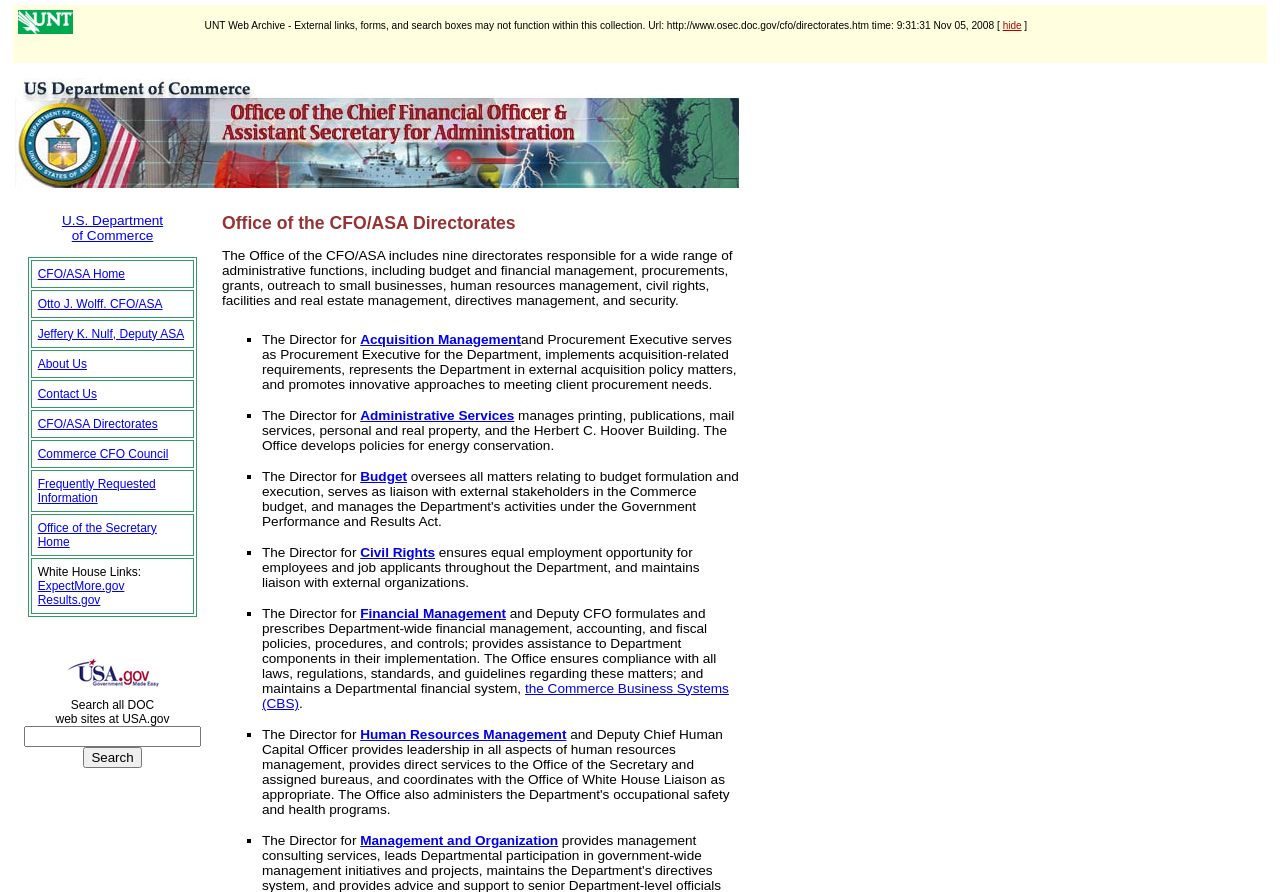Could you locate the bounding box coordinates for the section that should be clicked to accomplish this task: "Click Acquisition Management".

[0.281, 0.372, 0.407, 0.389]